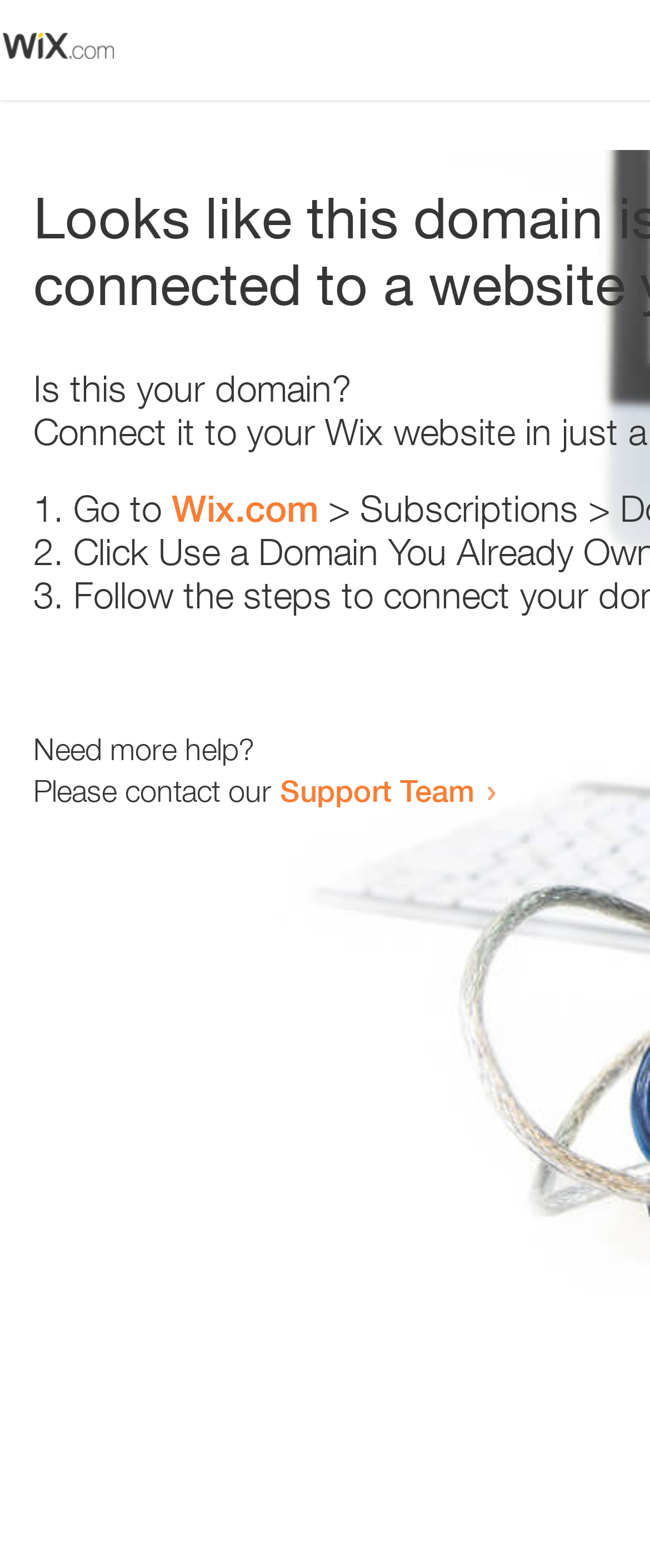Describe all significant elements and features of the webpage.

The webpage appears to be an error page, with a small image at the top left corner. Below the image, there is a heading that reads "Is this your domain?" centered on the page. 

Underneath the heading, there is a numbered list with three items. The first item starts with "1." and is followed by the text "Go to" and a link to "Wix.com". The second item starts with "2." and the third item starts with "3.", but their contents are not specified. 

At the bottom of the page, there is a section that provides additional help options. It starts with the text "Need more help?" and is followed by a sentence that reads "Please contact our". This sentence is completed with a link to the "Support Team".